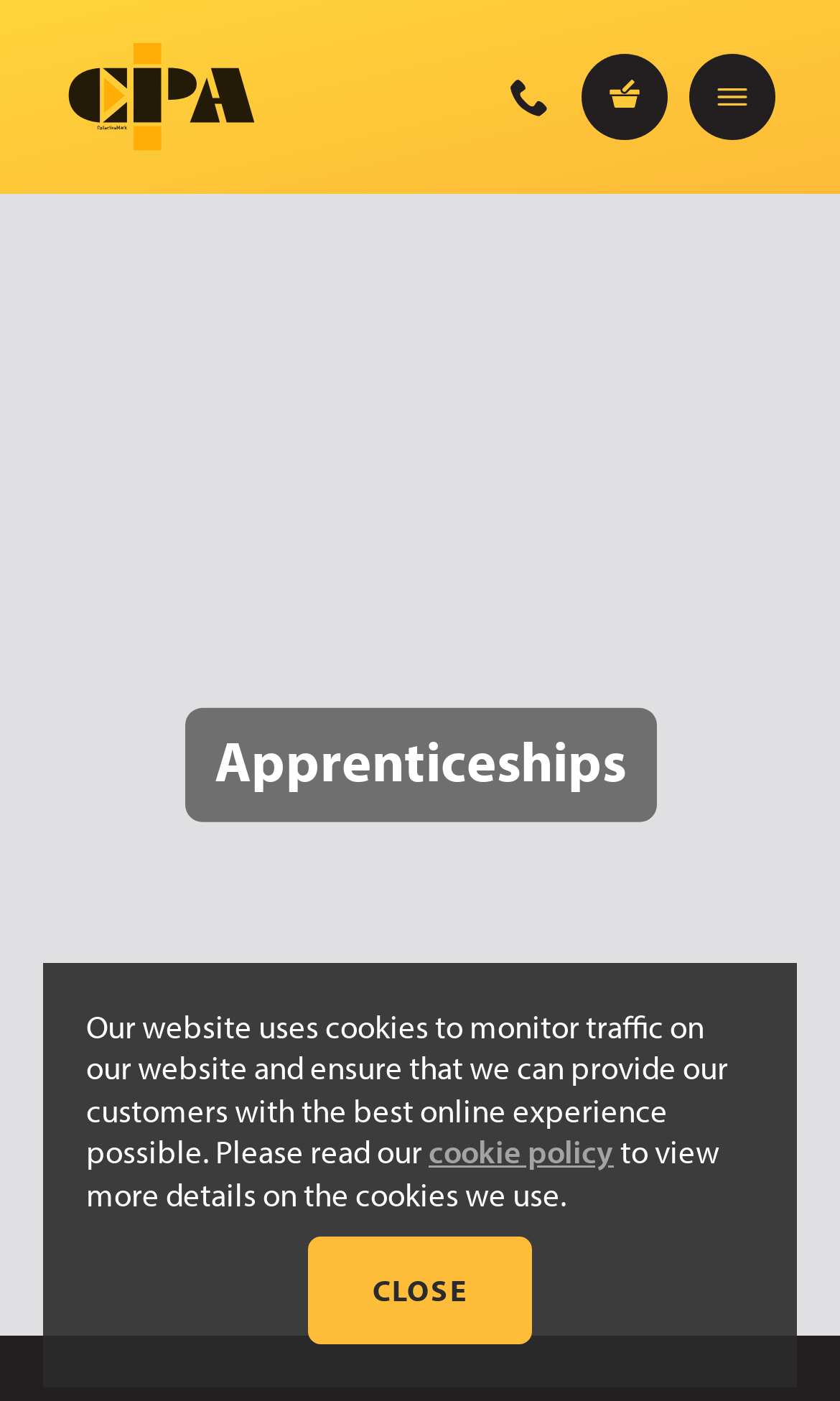What is the main topic of this webpage?
Look at the screenshot and respond with a single word or phrase.

Apprenticeships